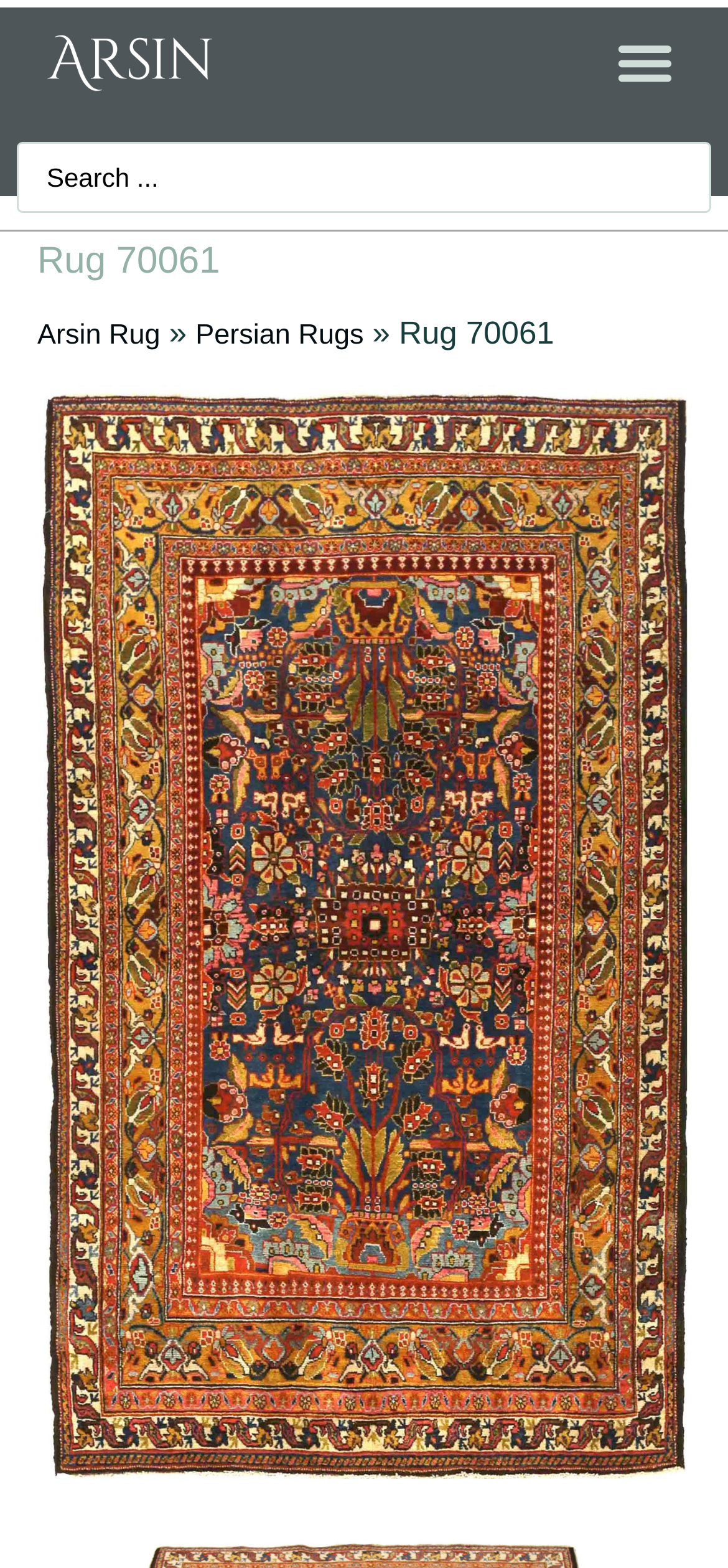Give a concise answer using one word or a phrase to the following question:
What is the name of the rug being showcased?

Rug 70061